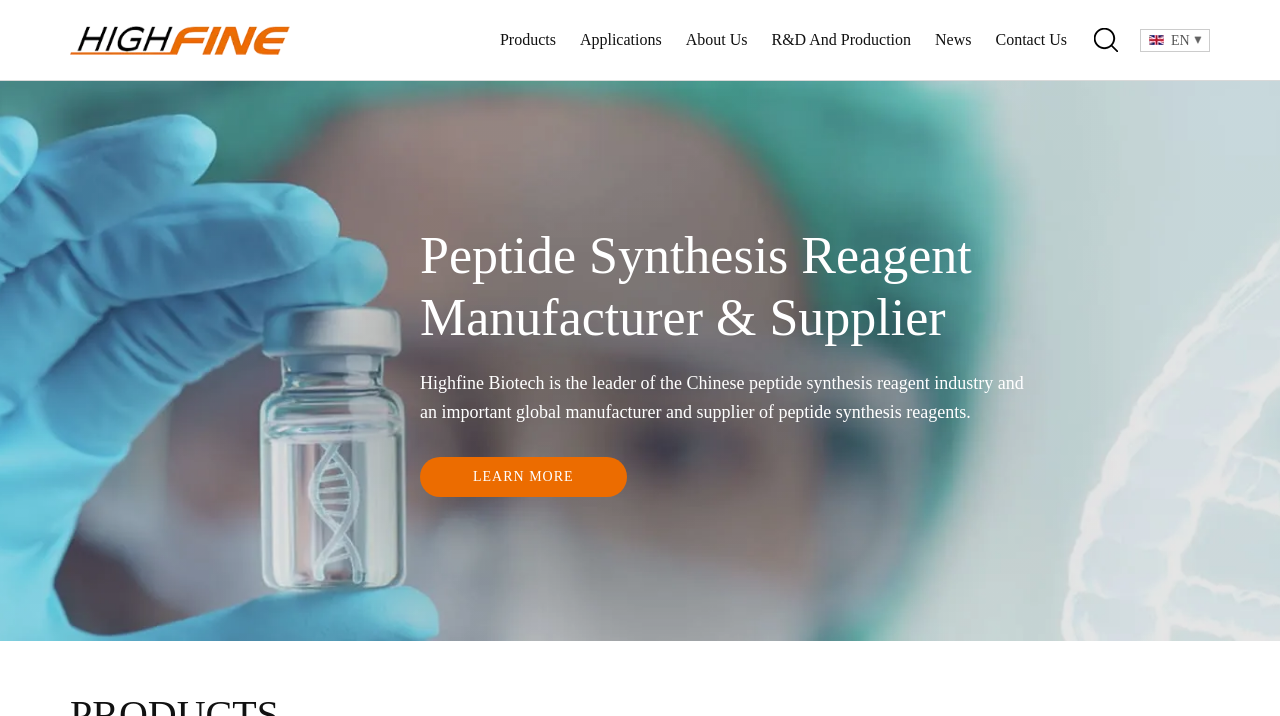Identify and extract the heading text of the webpage.

Peptide Synthesis Reagent Manufacturer & Supplier